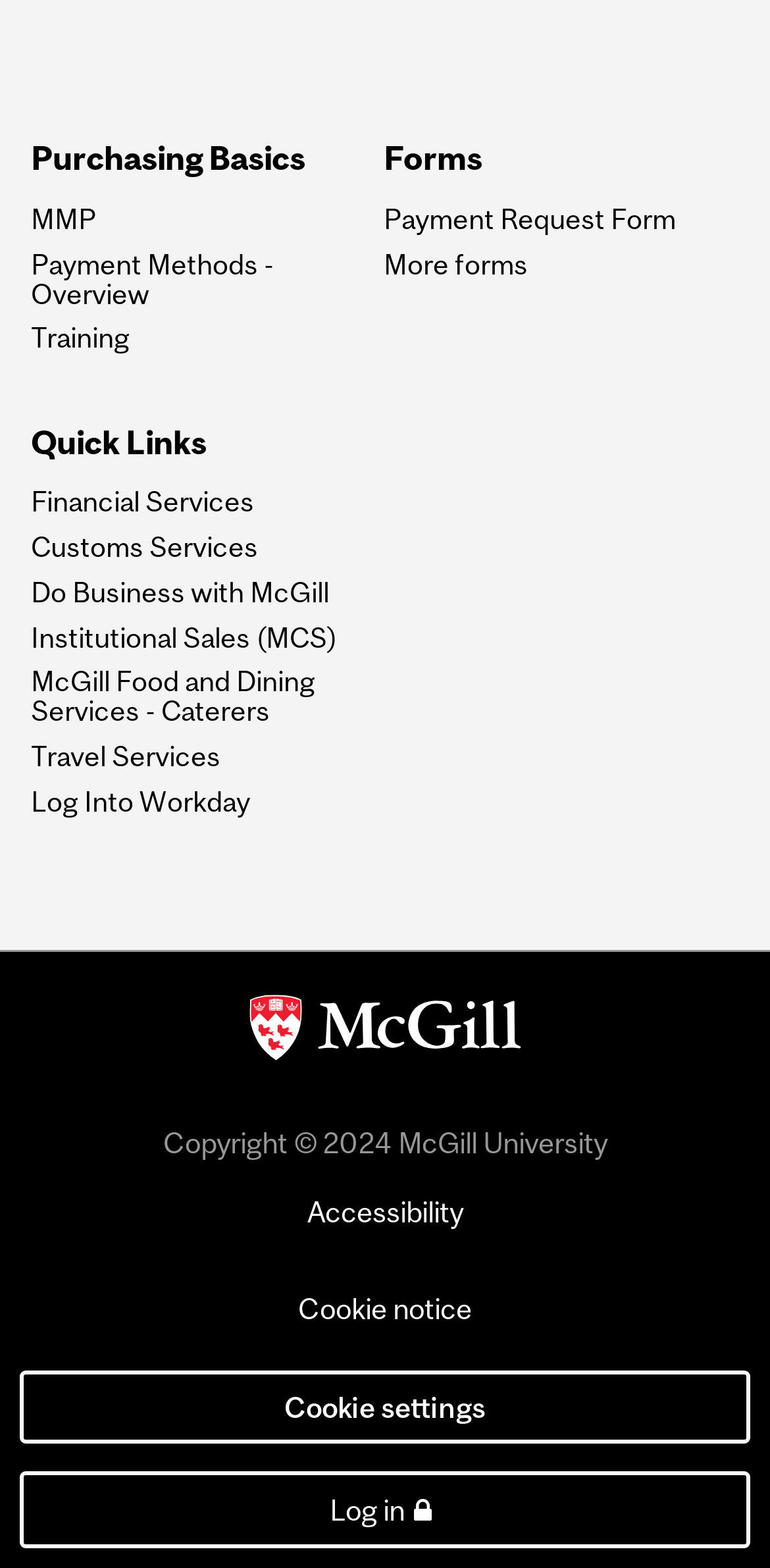Identify the bounding box for the UI element described as: "Financial Services". The coordinates should be four float numbers between 0 and 1, i.e., [left, top, right, bottom].

[0.04, 0.311, 0.491, 0.33]